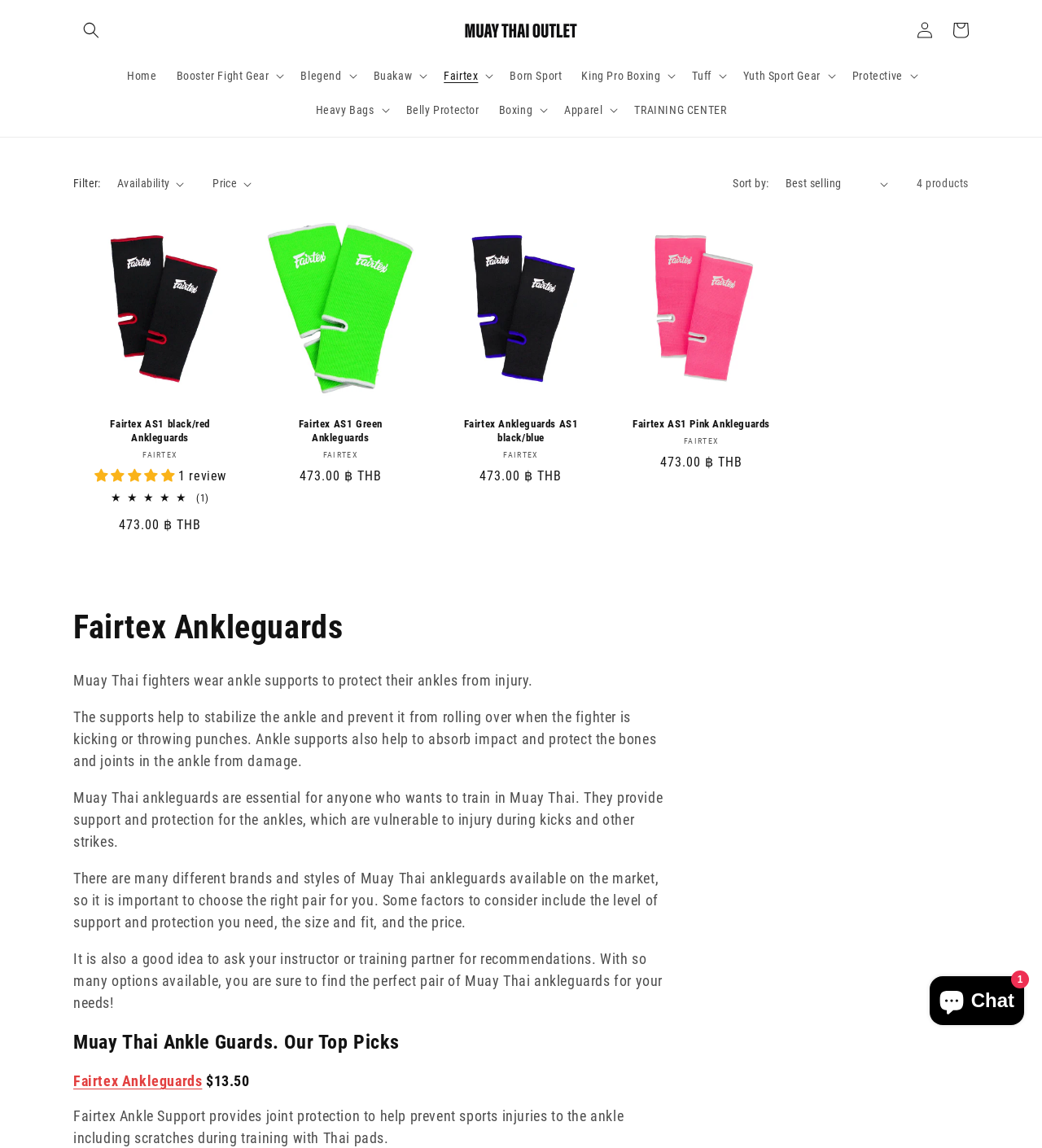Identify and provide the main heading of the webpage.

Collection:
Fairtex Ankleguards